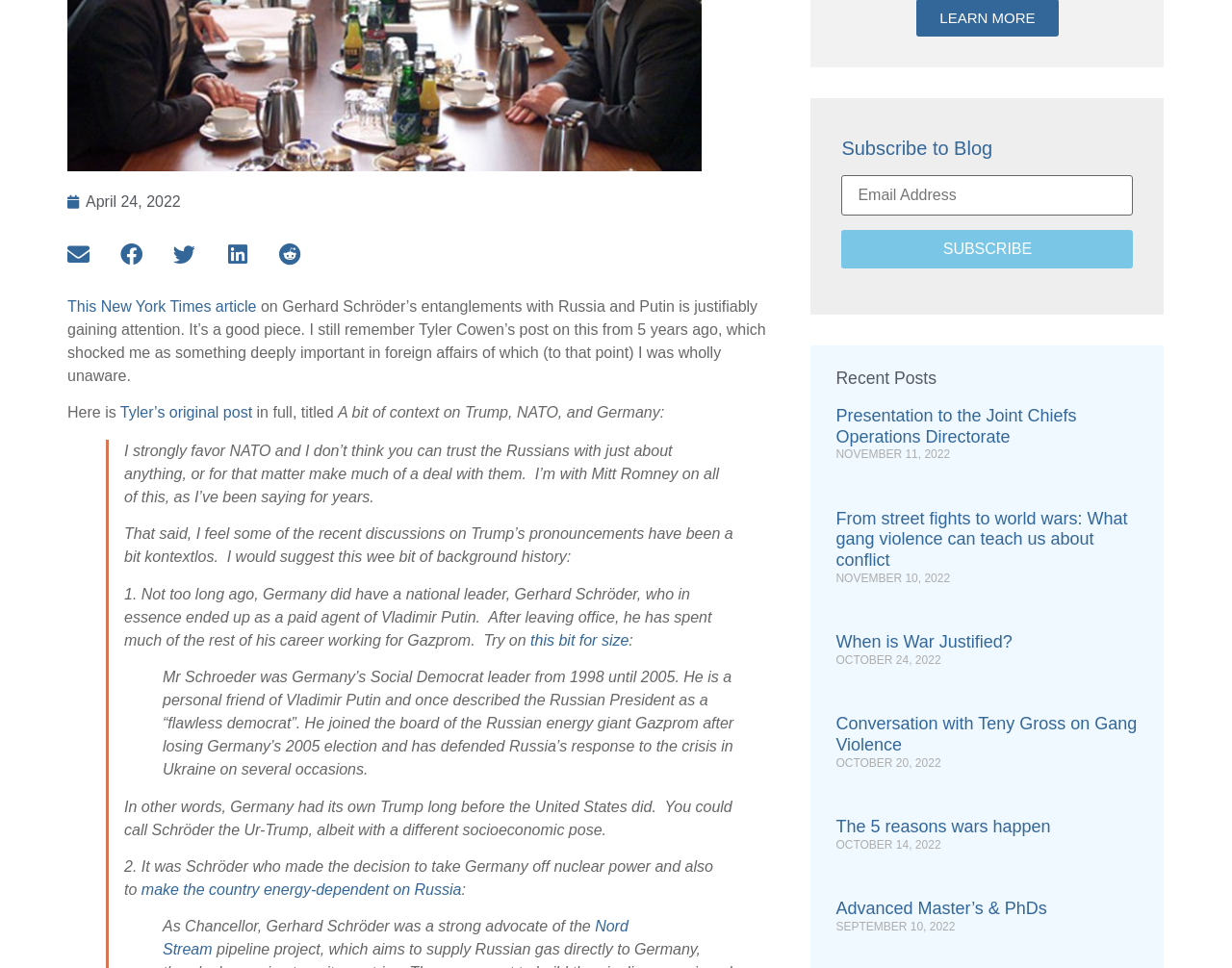Please predict the bounding box coordinates (top-left x, top-left y, bottom-right x, bottom-right y) for the UI element in the screenshot that fits the description: title="Jaideep Bains"

None